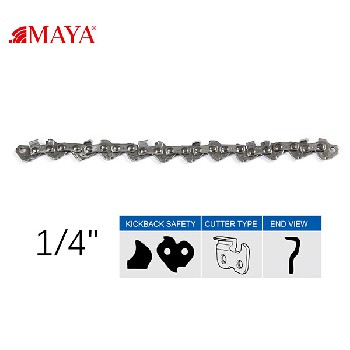What safety feature is highlighted on the image?
Please utilize the information in the image to give a detailed response to the question.

One of the informative icons below the chain highlights the 'KICKBACK SAFETY' feature, which emphasizes the importance of safe operation when using the chainsaw chain.